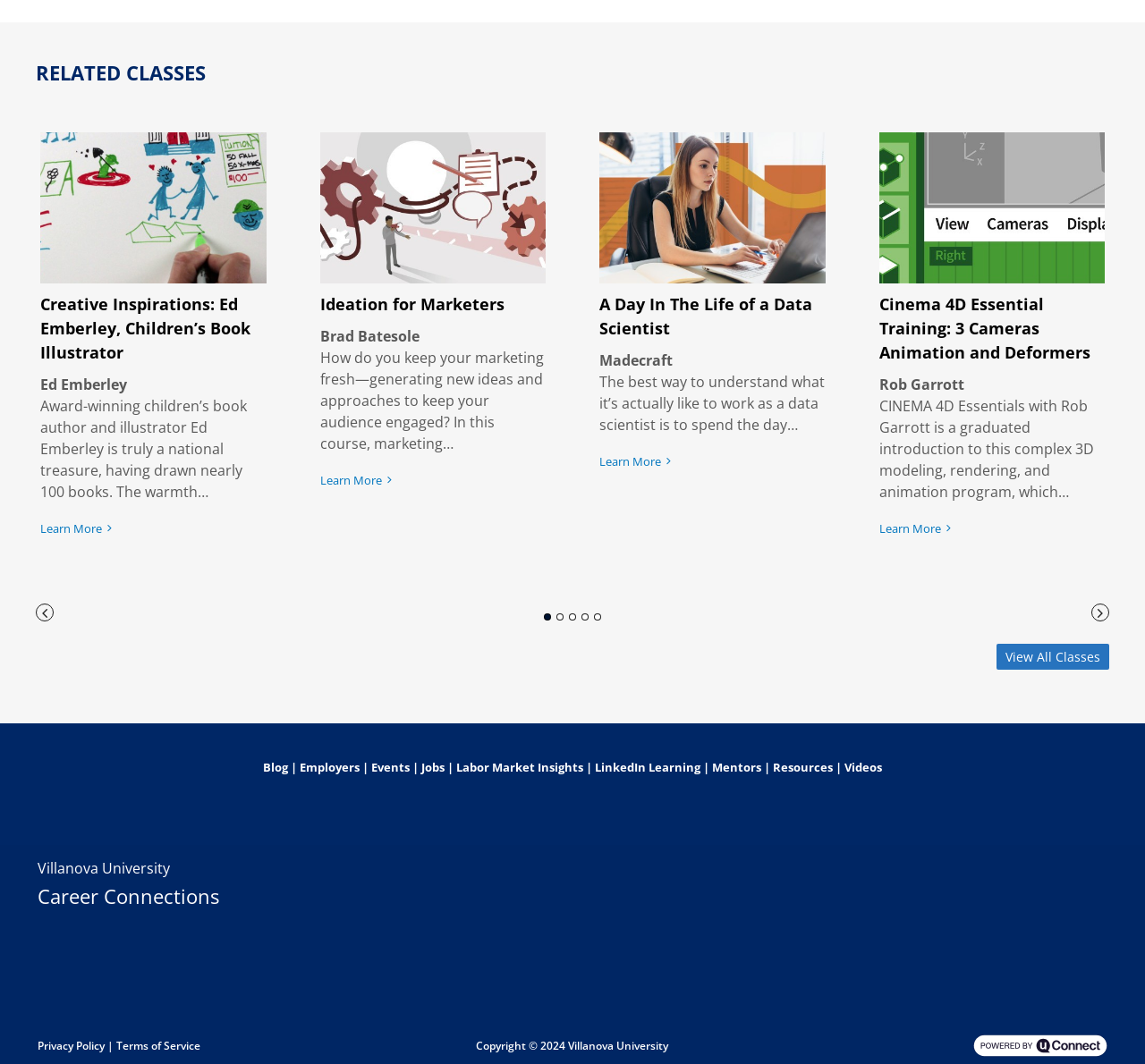Provide the bounding box coordinates for the UI element that is described by this text: "Privacy Policy". The coordinates should be in the form of four float numbers between 0 and 1: [left, top, right, bottom].

[0.033, 0.976, 0.091, 0.99]